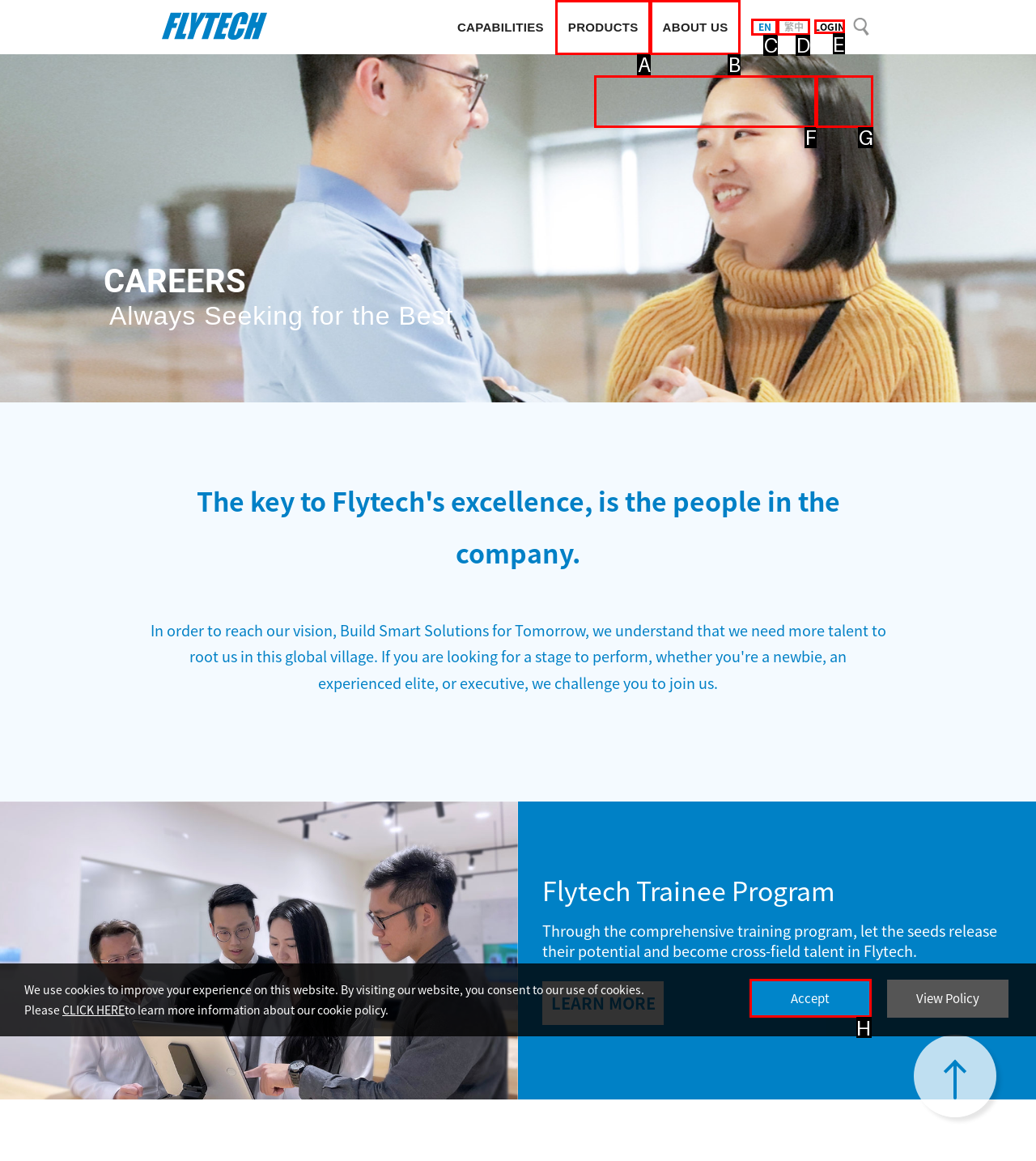Tell me which option I should click to complete the following task: Click the 'read more...' link about 'Tax Season 2023: What you Need to Know (and Looking Ahead to 2024)' Answer with the option's letter from the given choices directly.

None